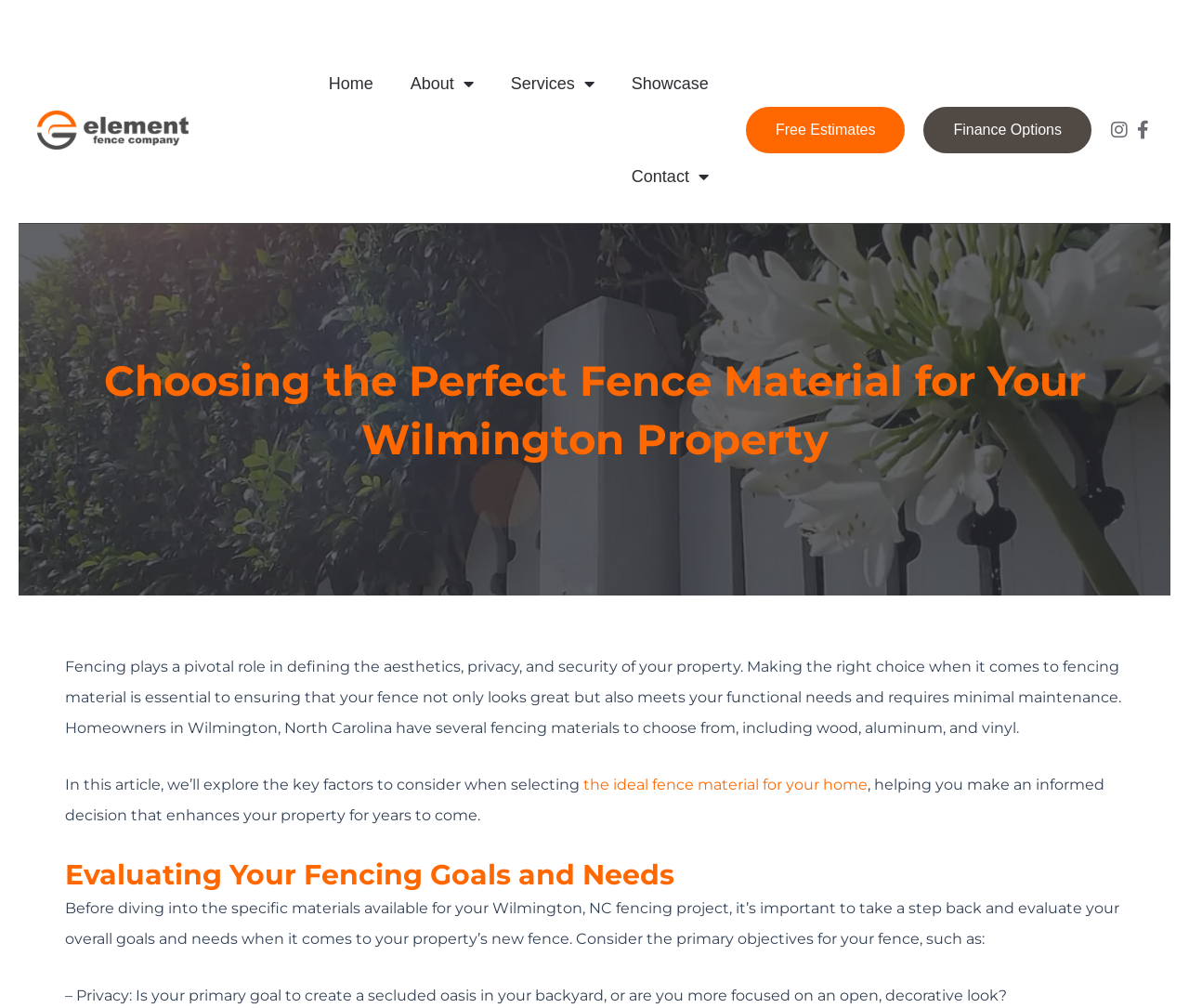Pinpoint the bounding box coordinates of the clickable area necessary to execute the following instruction: "Go to the home page". The coordinates should be given as four float numbers between 0 and 1, namely [left, top, right, bottom].

[0.261, 0.037, 0.329, 0.129]